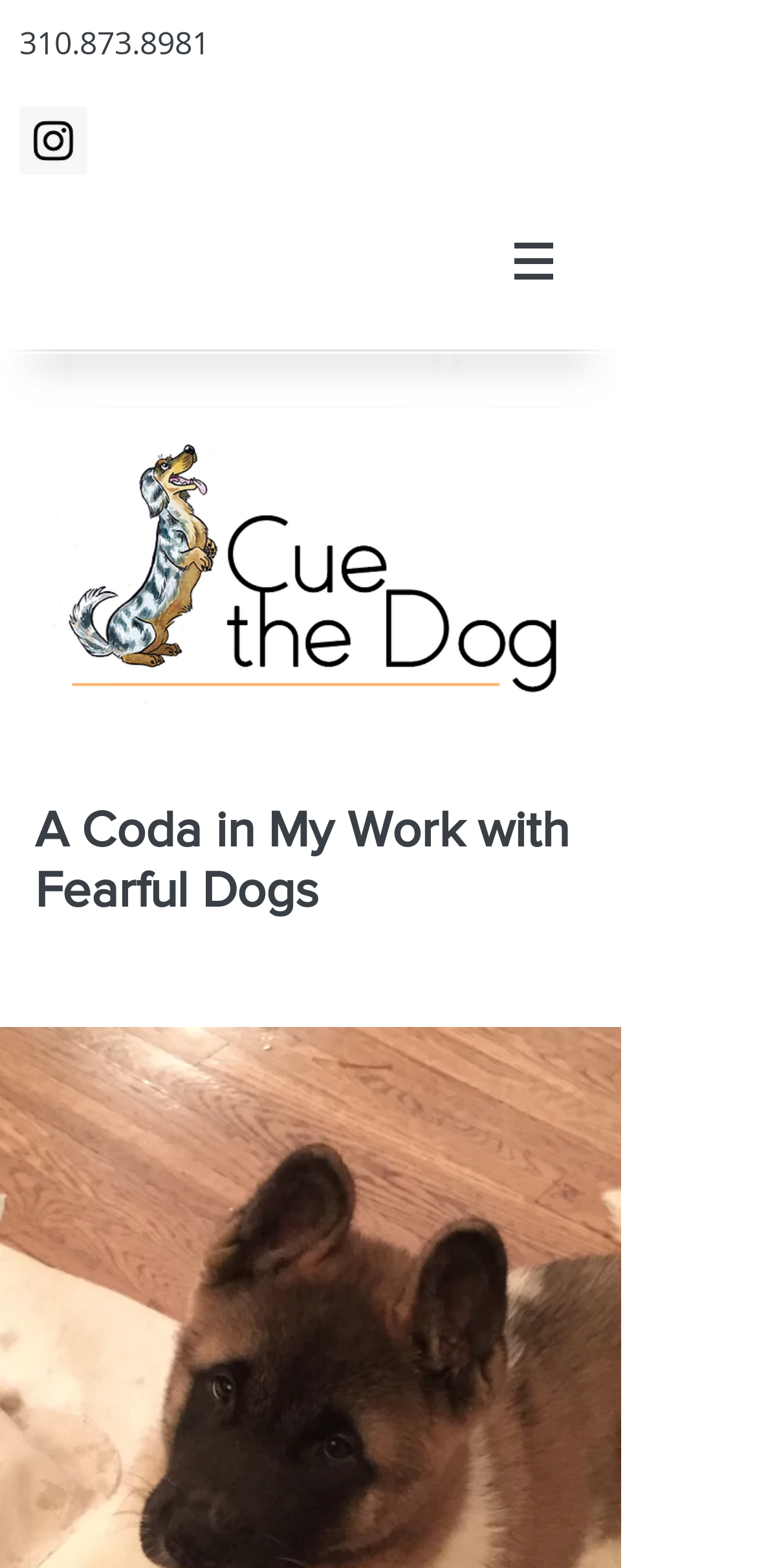Please find and provide the title of the webpage.

A Coda in My Work with Fearful Dogs